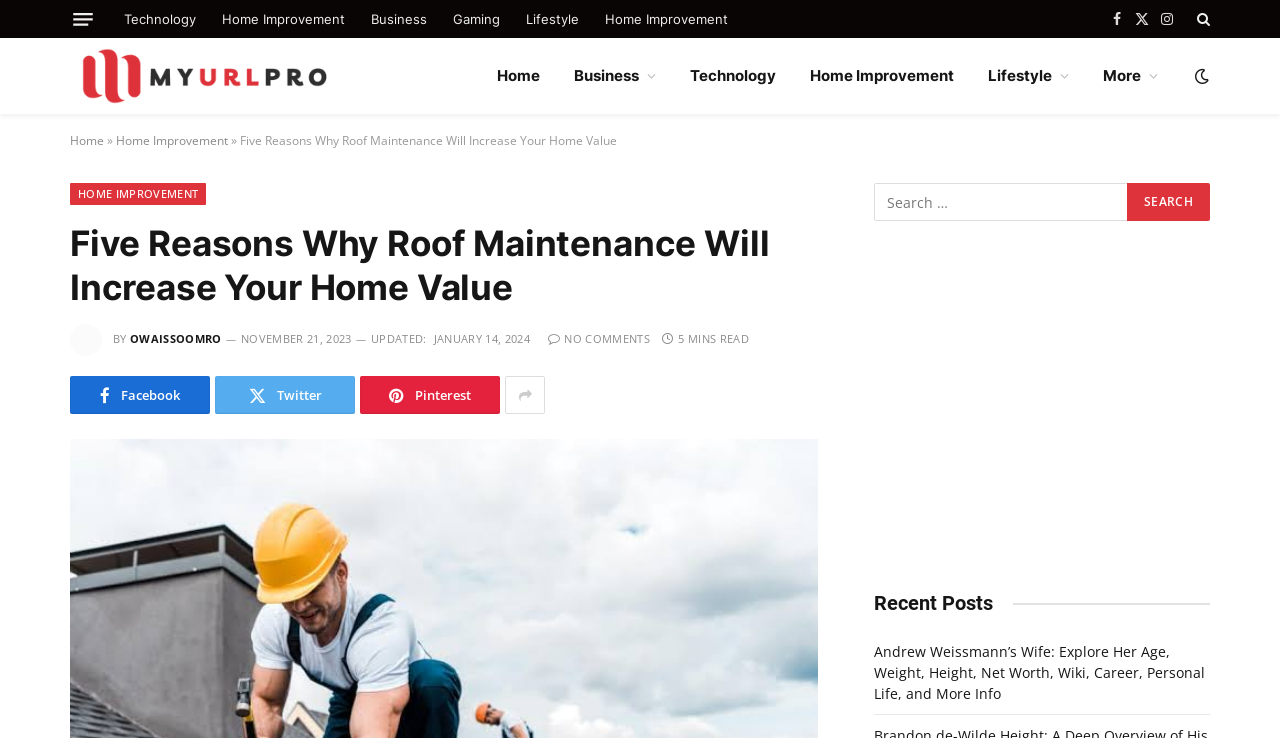Determine the bounding box of the UI element mentioned here: "parent_node: Technology aria-label="Menu"". The coordinates must be in the format [left, top, right, bottom] with values ranging from 0 to 1.

[0.057, 0.006, 0.072, 0.045]